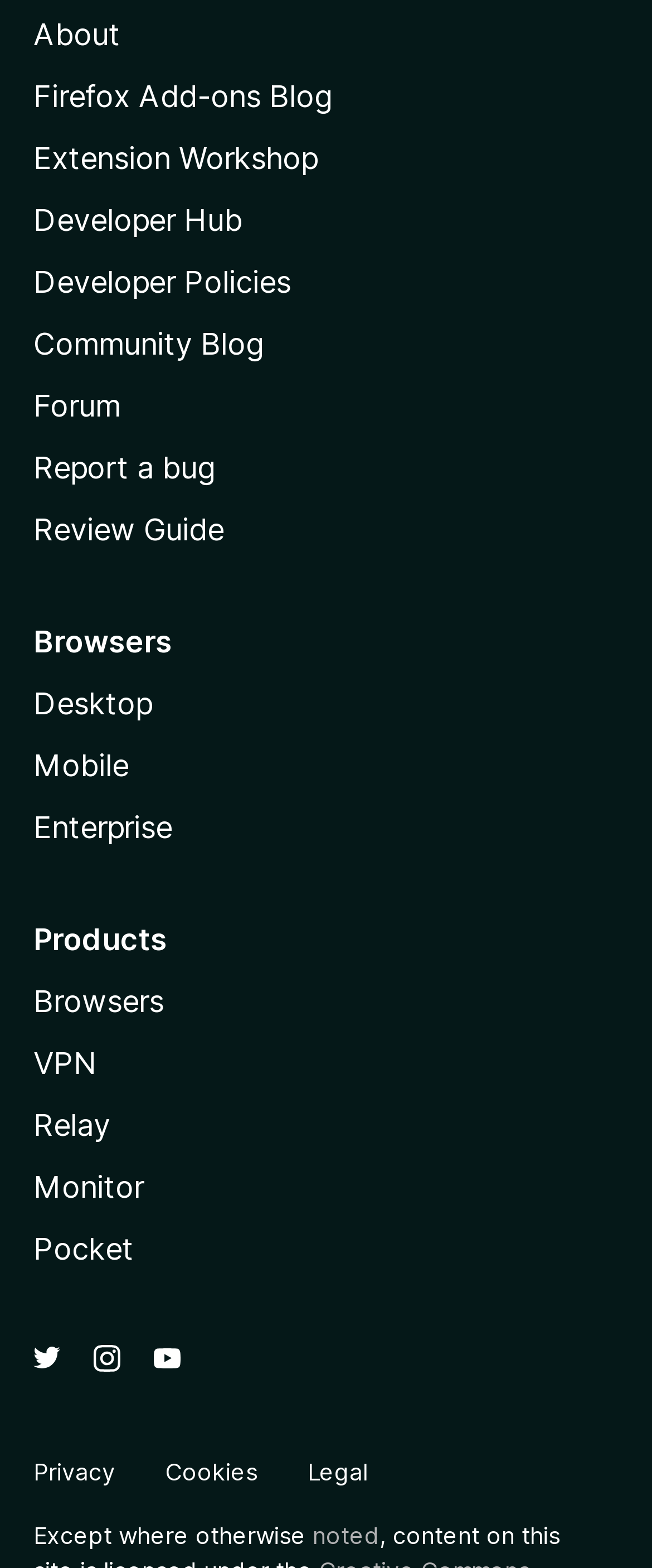Point out the bounding box coordinates of the section to click in order to follow this instruction: "Read the Browsers section".

[0.051, 0.395, 0.949, 0.424]